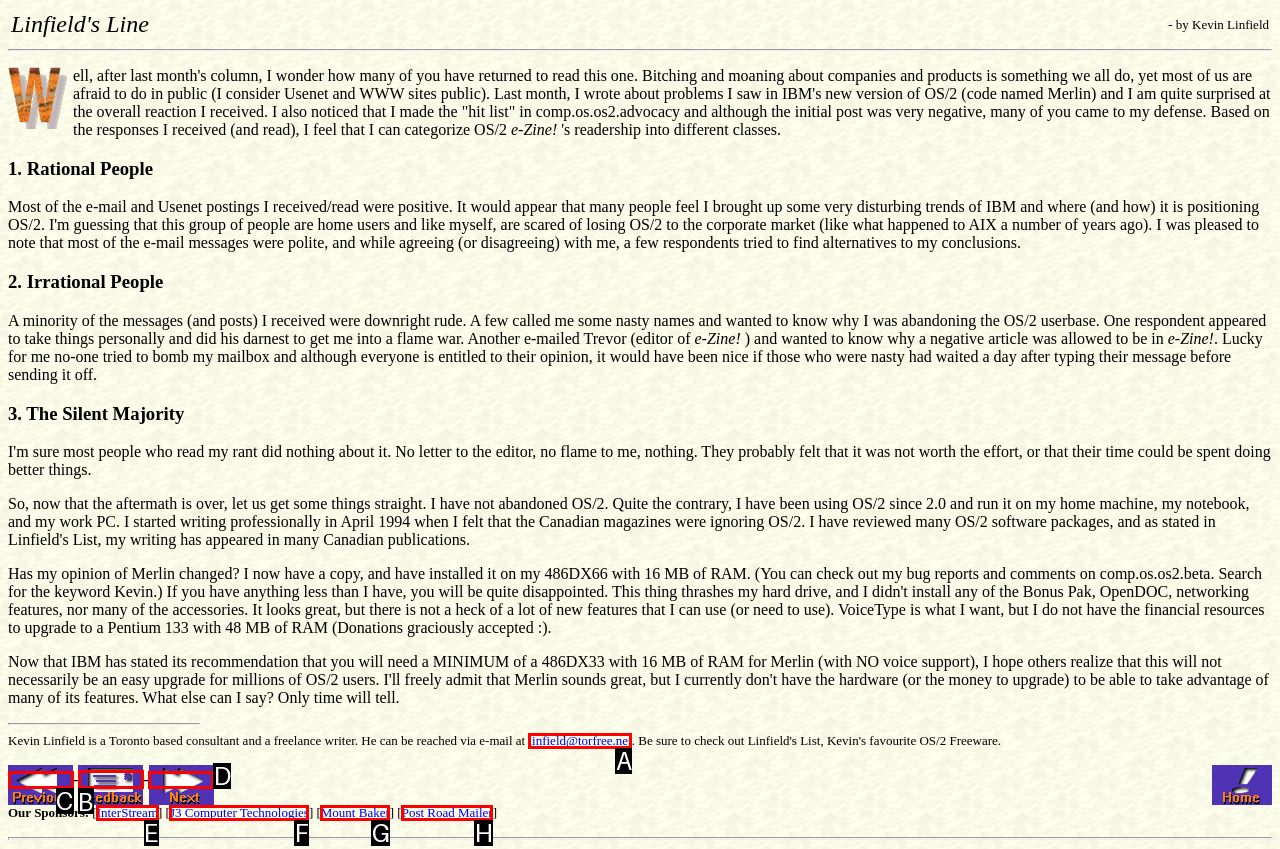Determine the letter of the UI element that will complete the task: copy a link to this post to clipboard
Reply with the corresponding letter.

None